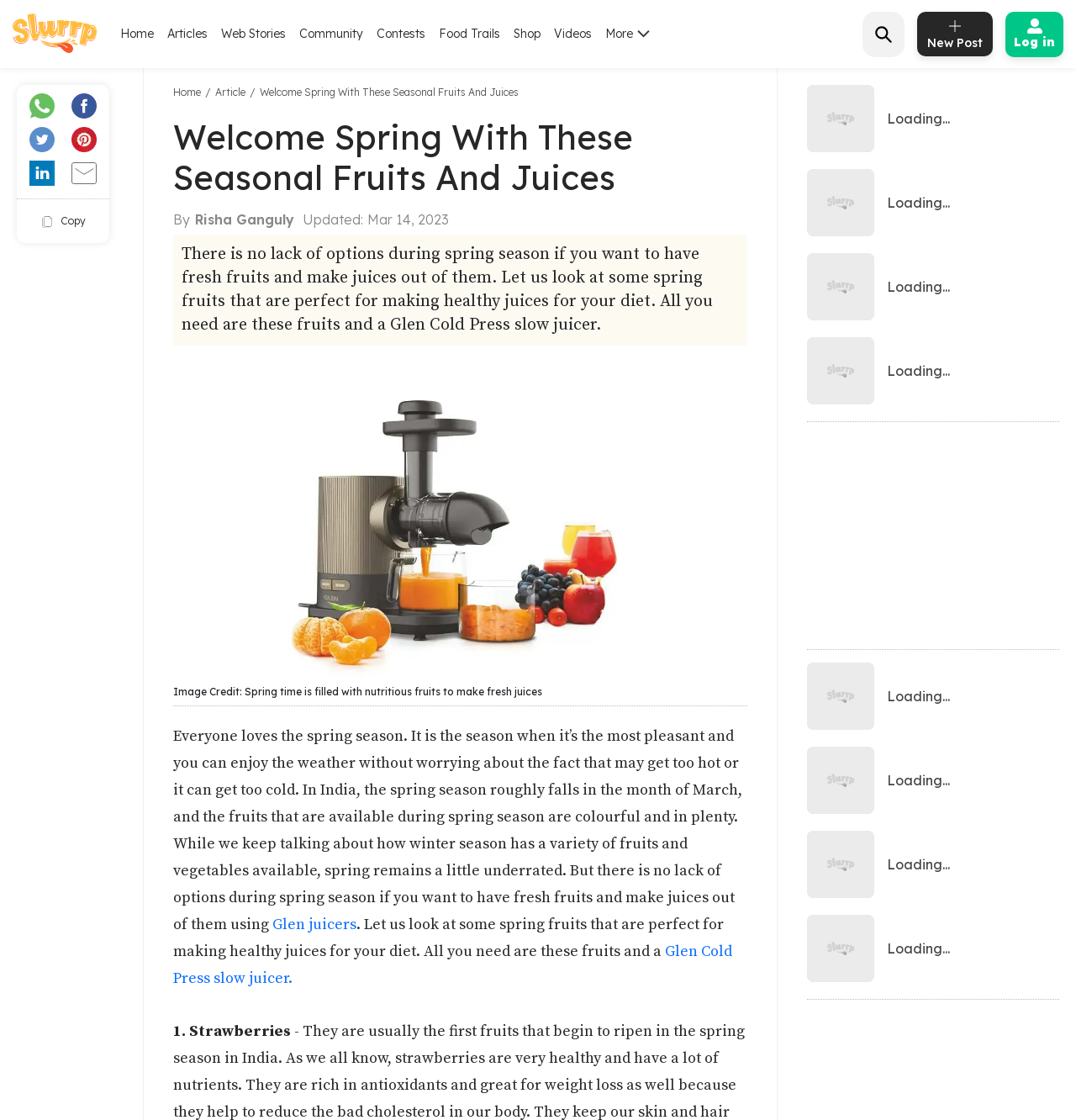Please specify the bounding box coordinates in the format (top-left x, top-left y, bottom-right x, bottom-right y), with all values as floating point numbers between 0 and 1. Identify the bounding box of the UI element described by: business systems streamlined

None